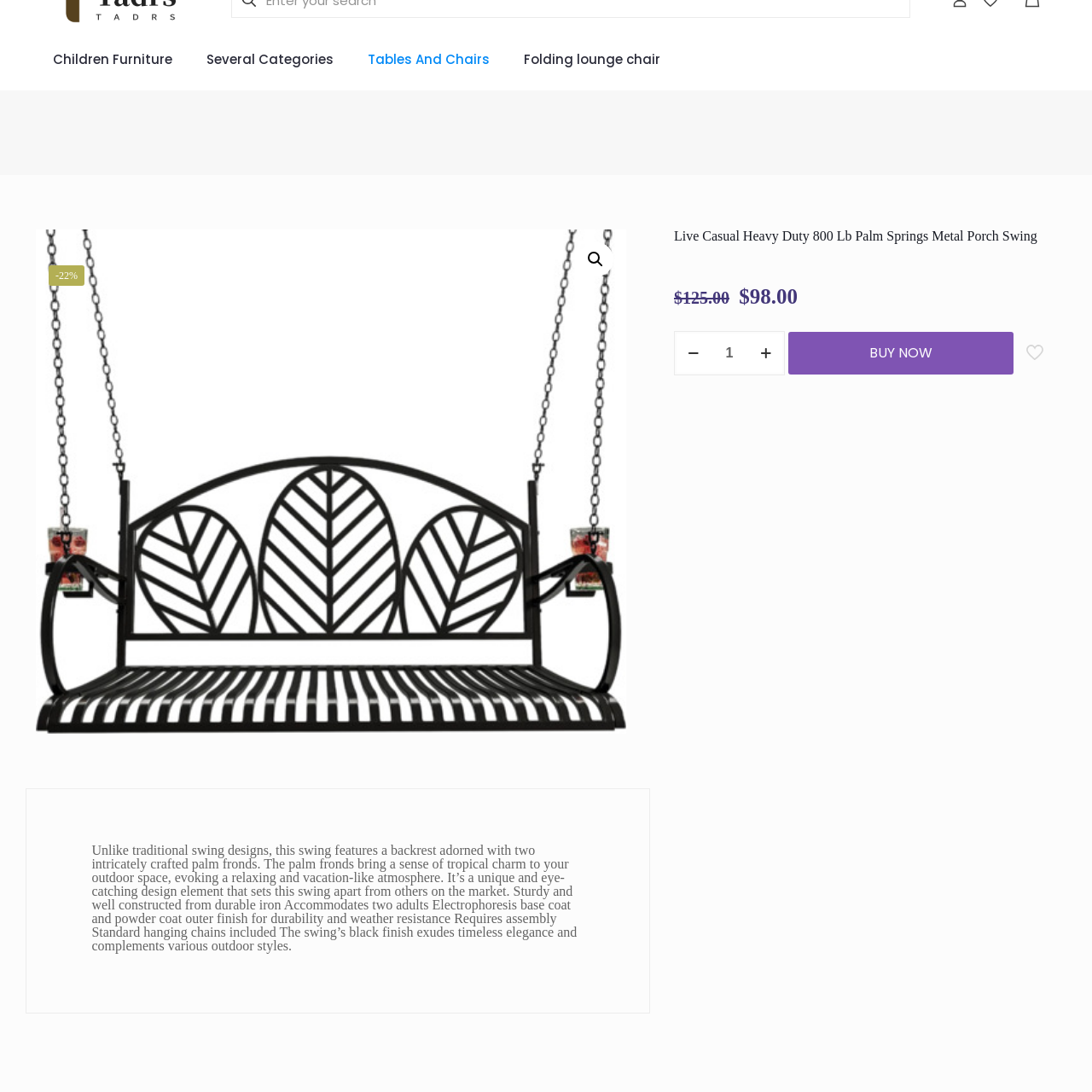What type of products are listed on this platform?
Focus on the section of the image outlined in red and give a thorough answer to the question.

The context of the image suggests that the platform is an online furniture shopping platform, where a variety of furniture products are listed, enabling users to curate their selections efficiently. The presence of the 'Live Casual Heavy Duty 800 Lb Palm Springs Metal Porch Swing' product nearby further supports this conclusion.